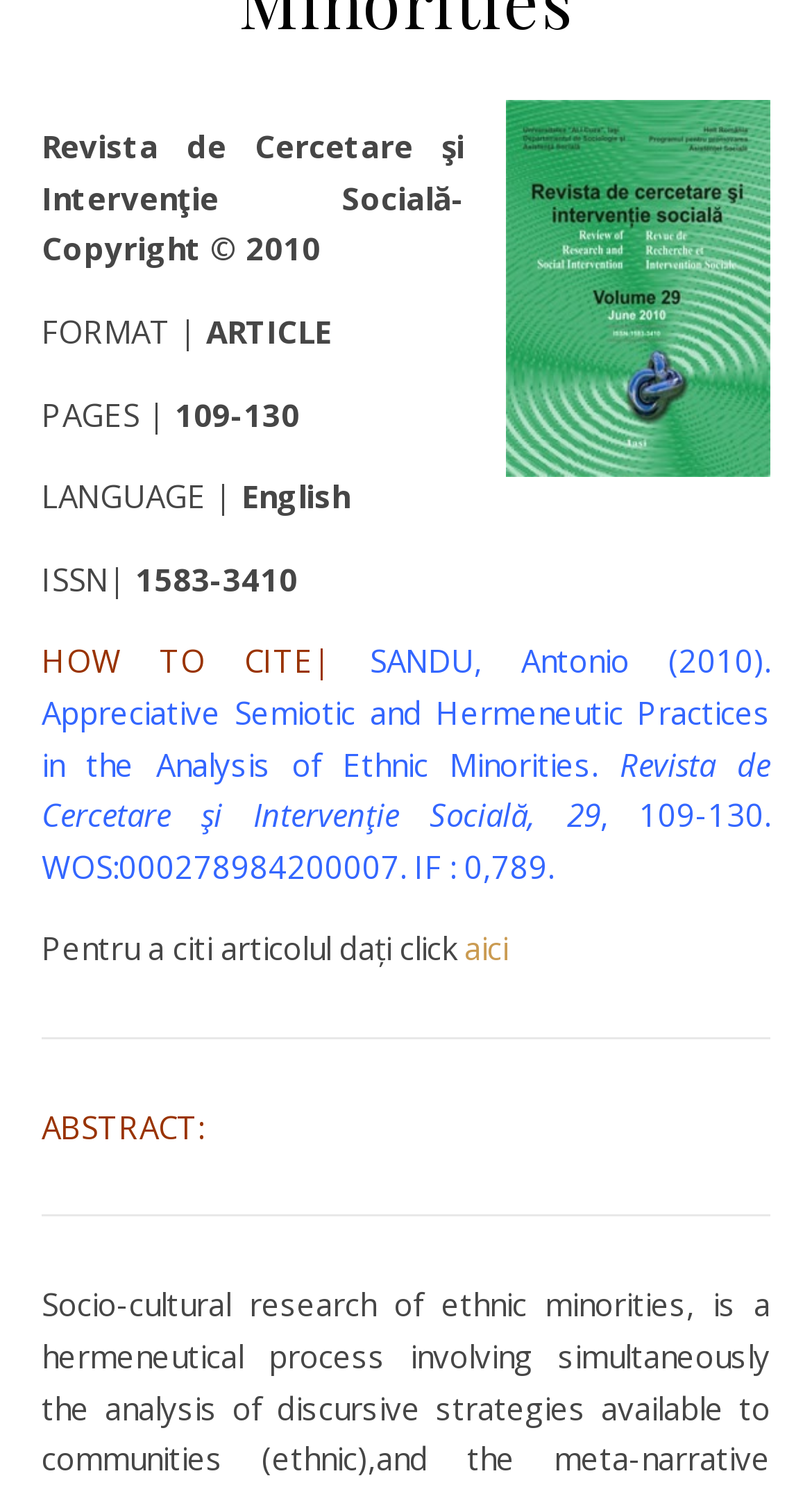Please provide a comprehensive response to the question below by analyzing the image: 
What is the language of the article?

I found the language of the article by looking at the text that says 'LANGUAGE |' and its corresponding value, which is 'English'. This text is located near the top of the webpage, below the 'FORMAT |' and 'ARTICLE |' texts.